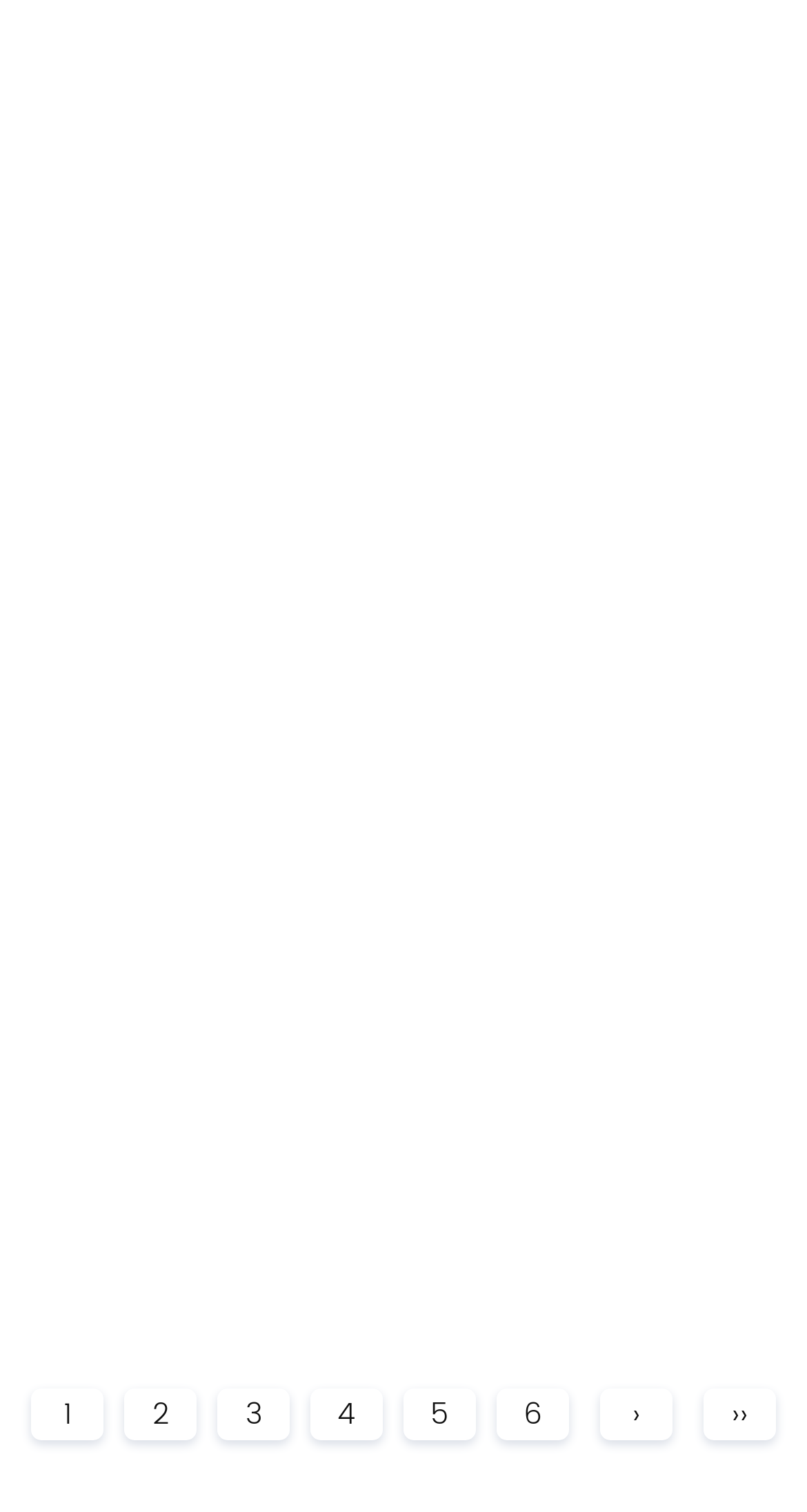Use a single word or phrase to answer the question:
Is there a gap between the links?

No